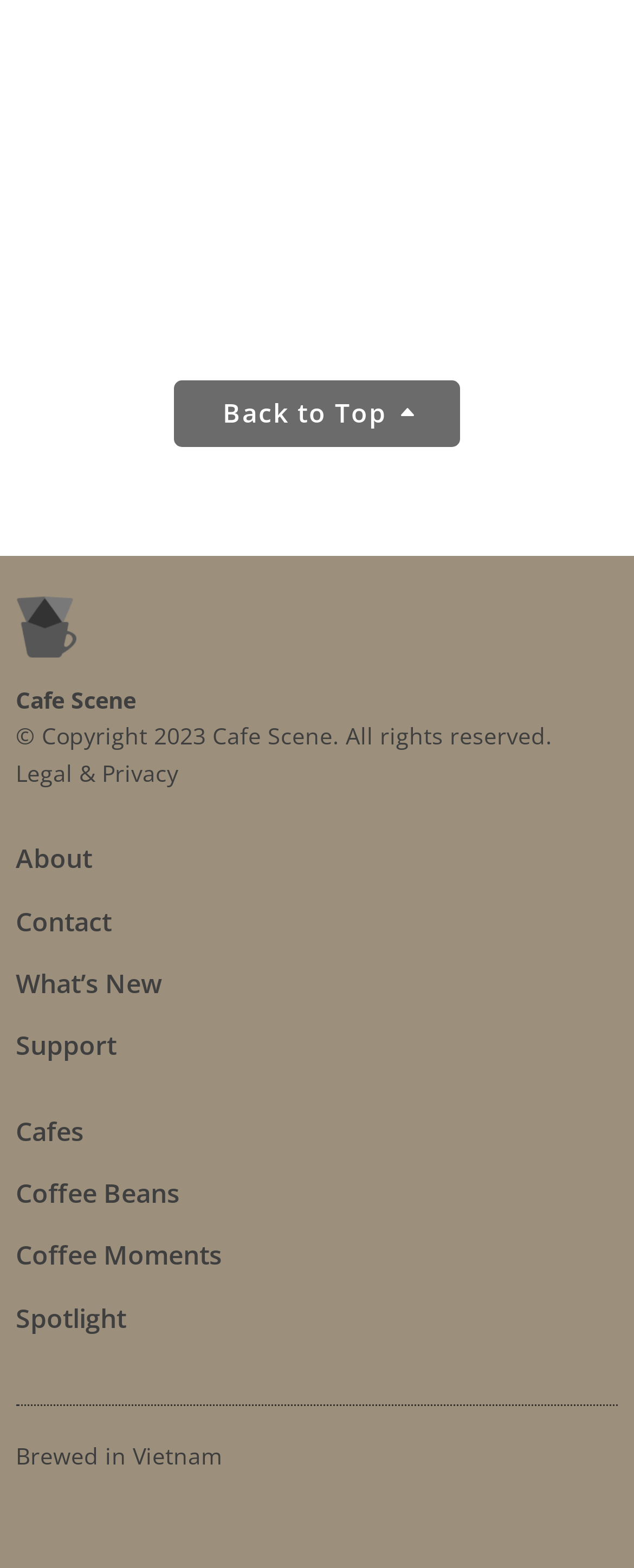Refer to the image and provide an in-depth answer to the question:
What is the name of the cafe?

The name of the cafe can be found in the StaticText element with the text 'Cafe Scene' located at the top of the webpage.